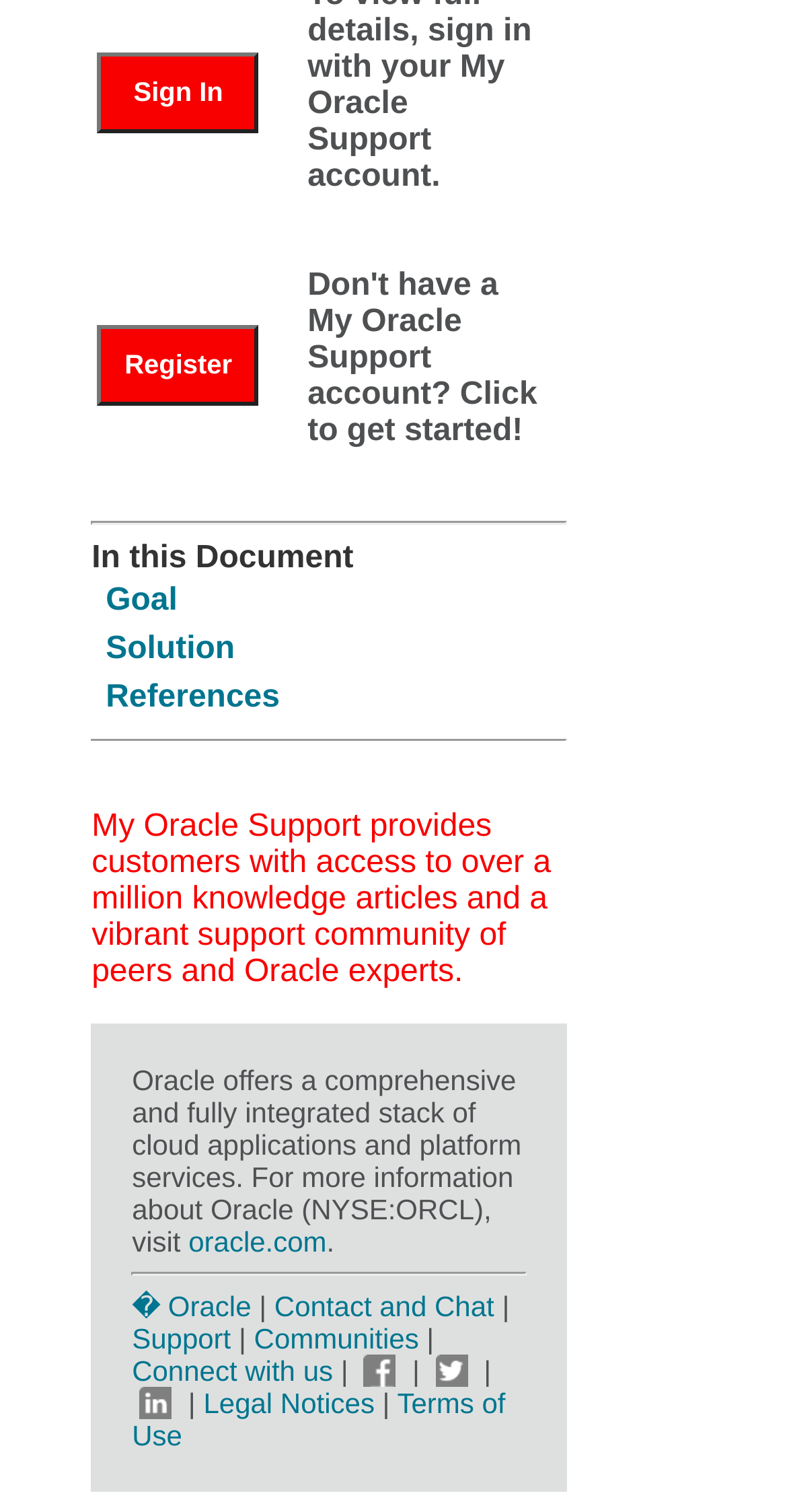What are the three tables listed on the webpage?
Based on the image, give a one-word or short phrase answer.

Goal, Solution, References